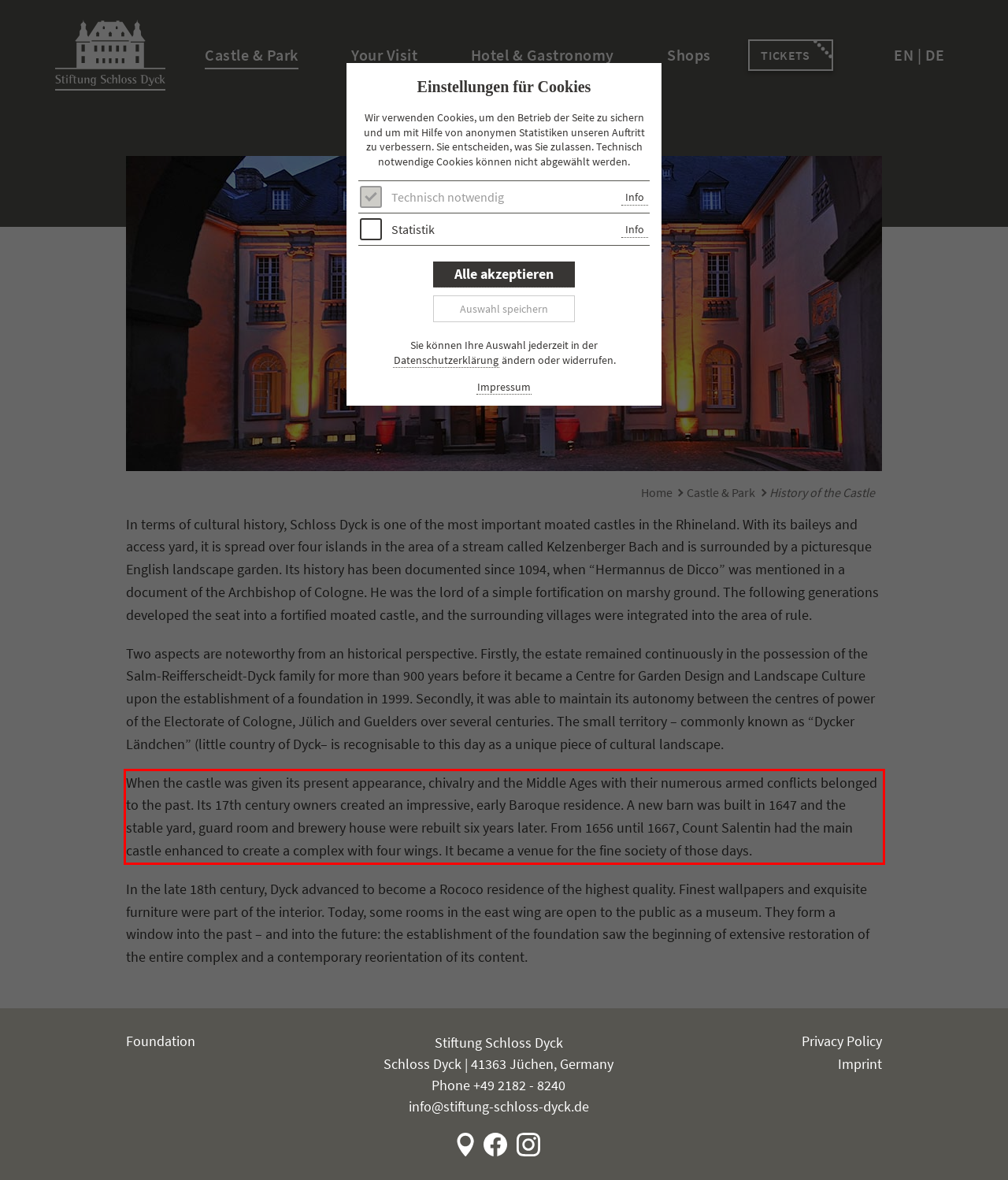Given a screenshot of a webpage with a red bounding box, extract the text content from the UI element inside the red bounding box.

When the castle was given its present appearance, chivalry and the Middle Ages with their numerous armed conflicts belonged to the past. Its 17th century owners created an impressive, early Baroque residence. A new barn was built in 1647 and the stable yard, guard room and brewery house were rebuilt six years later. From 1656 until 1667, Count Salentin had the main castle enhanced to create a complex with four wings. It became a venue for the fine society of those days.